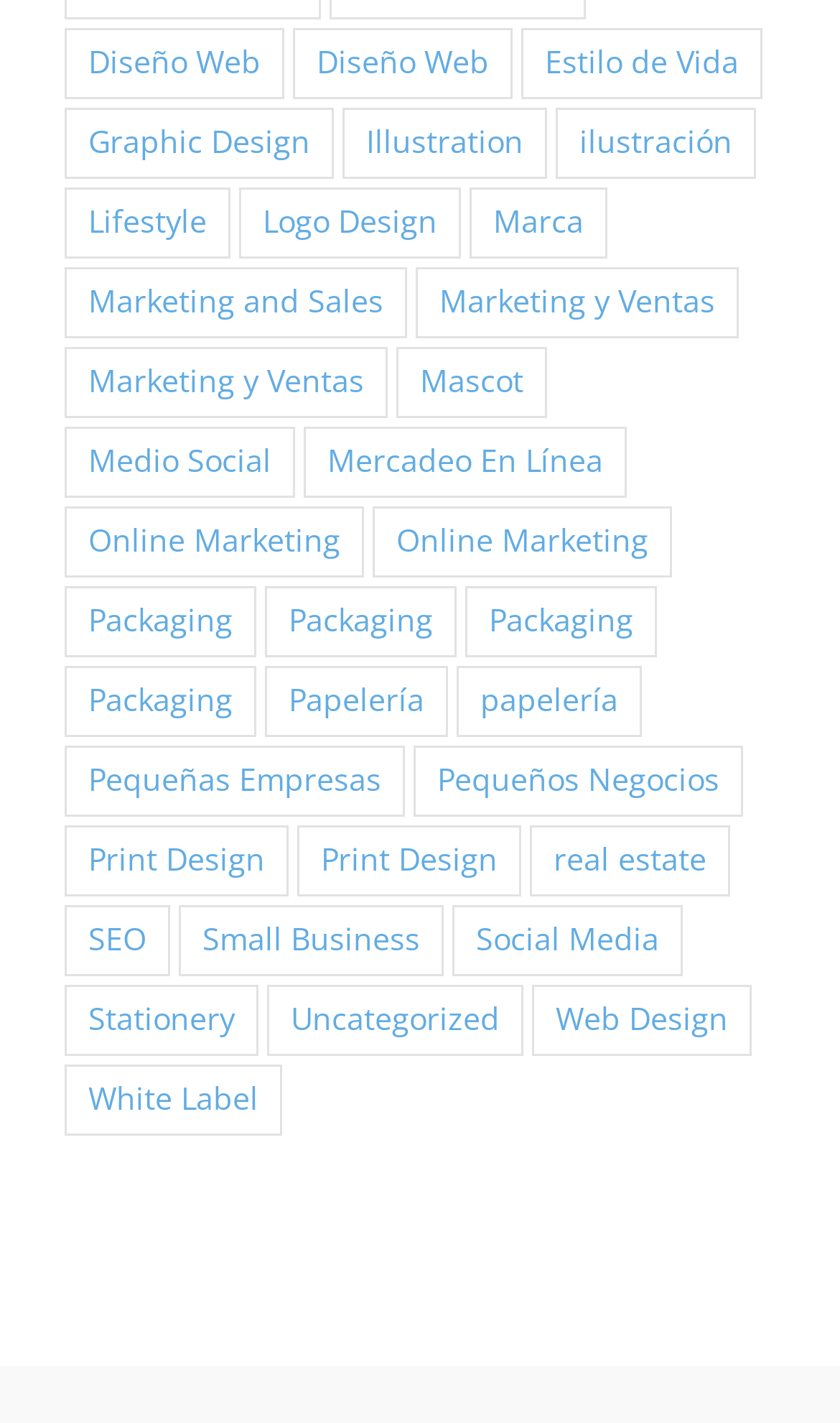How many categories are related to marketing?
Please provide a single word or phrase answer based on the image.

5